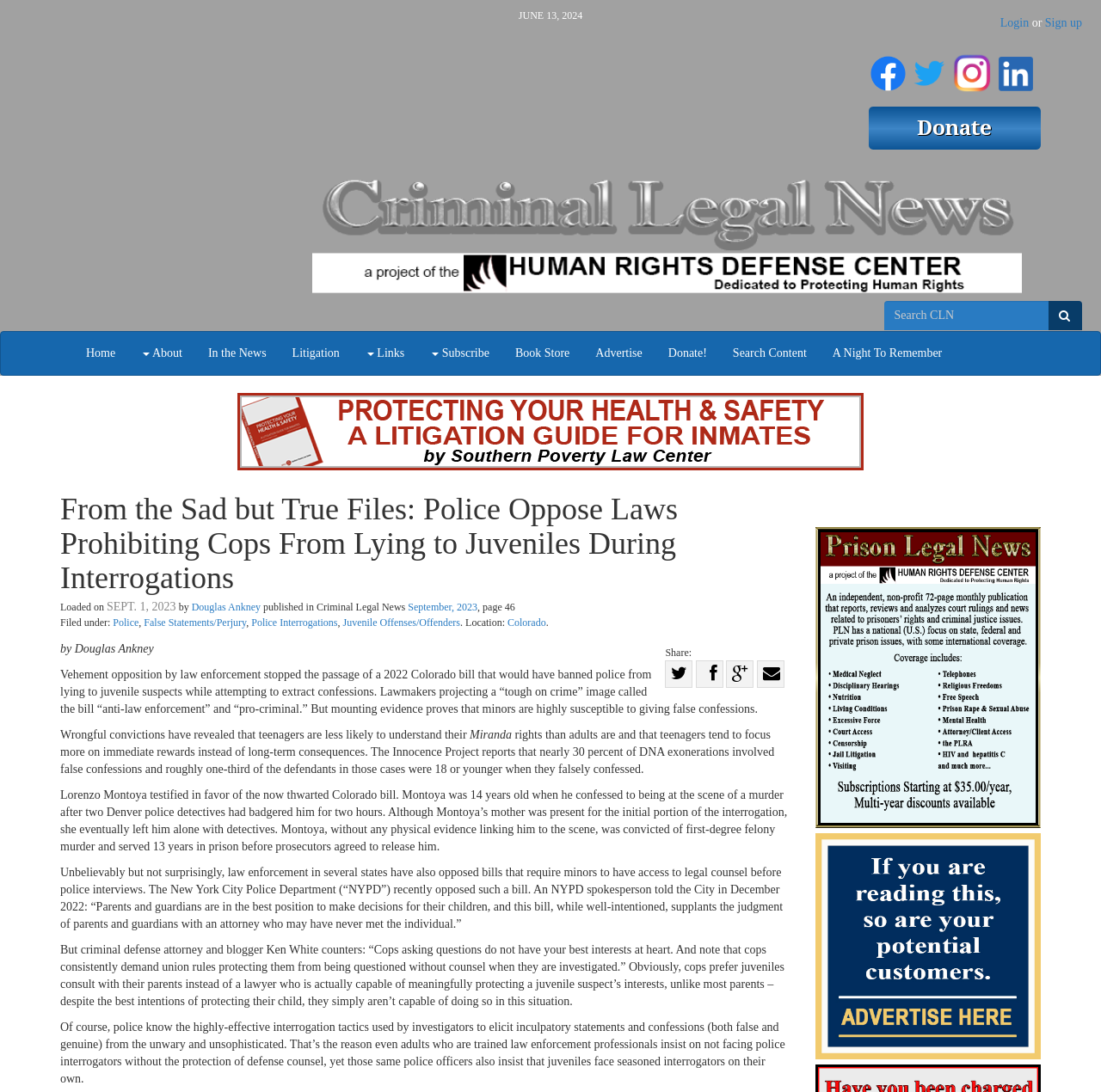Determine the bounding box coordinates of the clickable element to achieve the following action: 'Search for something'. Provide the coordinates as four float values between 0 and 1, formatted as [left, top, right, bottom].

None